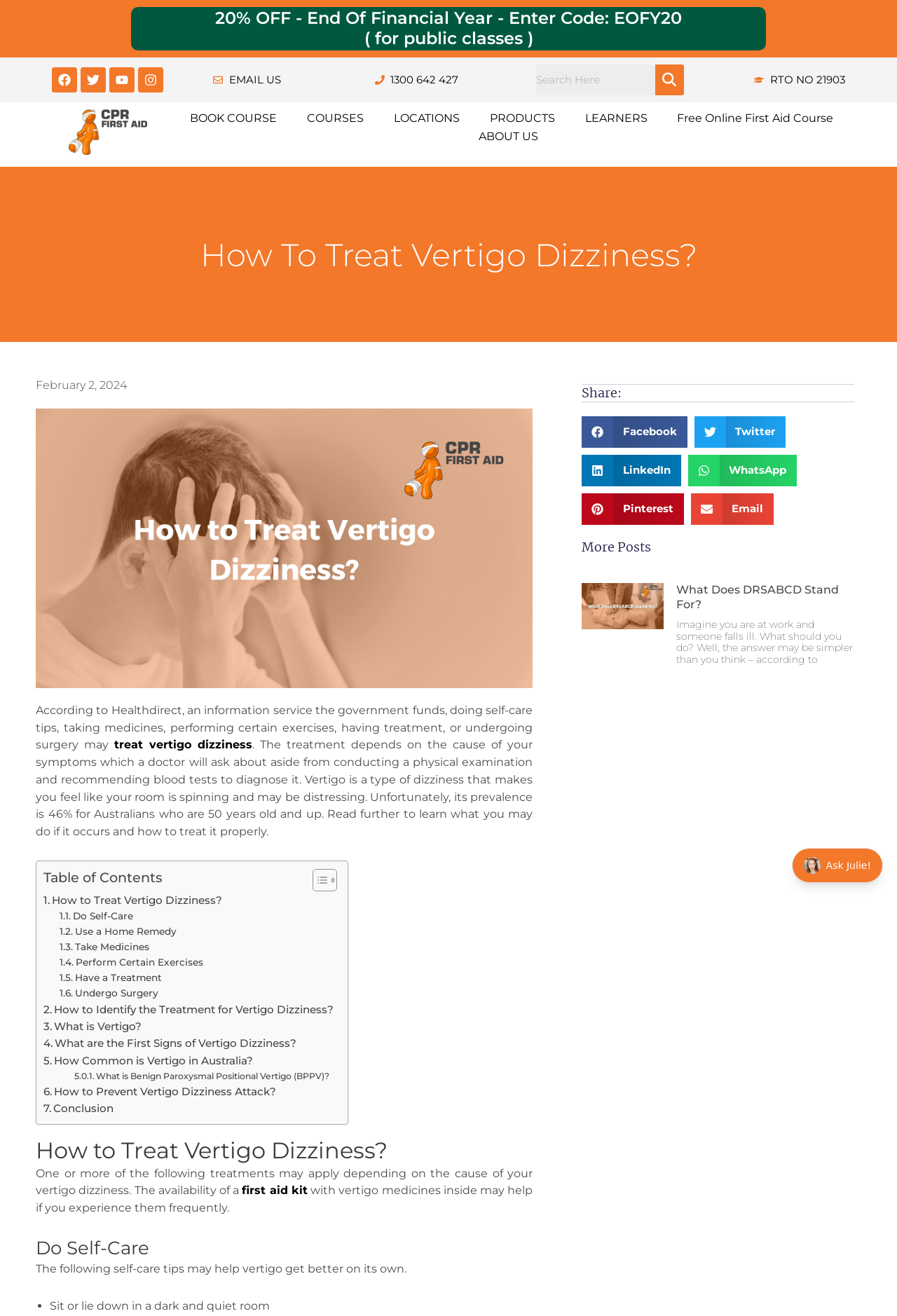What is the estimated prevalence of vertigo in Australians over 50?
Could you please answer the question thoroughly and with as much detail as possible?

According to the webpage, vertigo affects 46% of Australians who are 50 years old and above. This statistic highlights the significance of vertigo as a health issue in this age group.